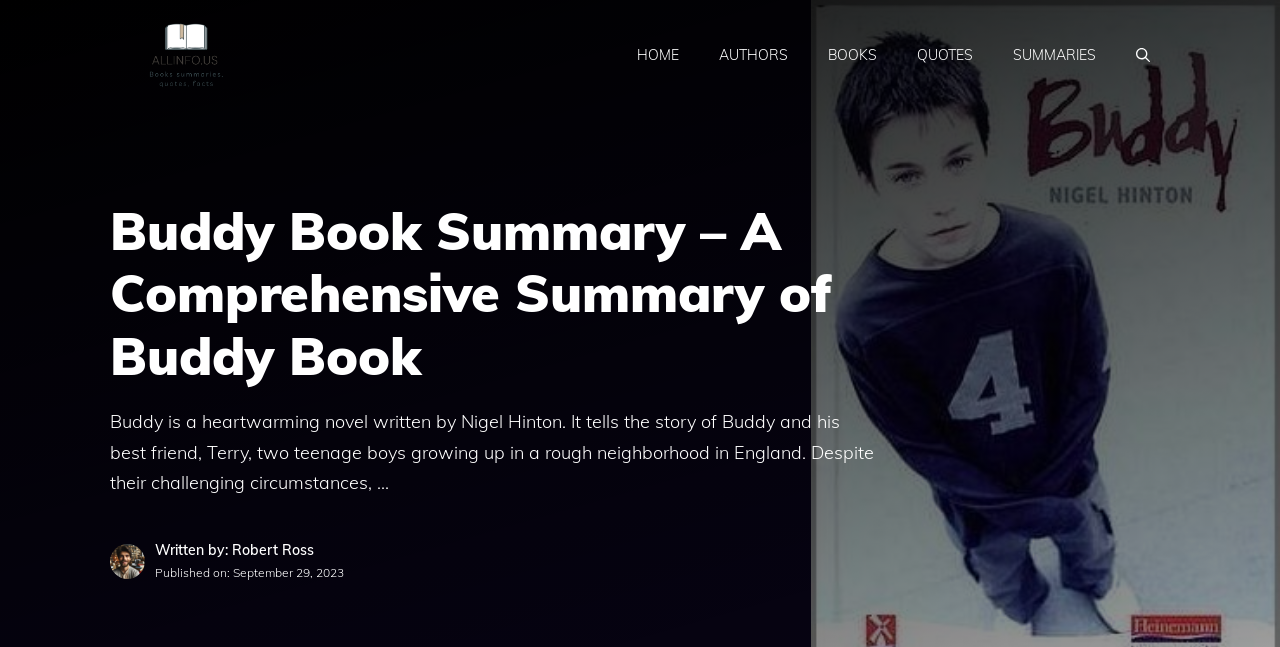When was the book summary published?
Look at the screenshot and respond with one word or a short phrase.

September 29, 2023